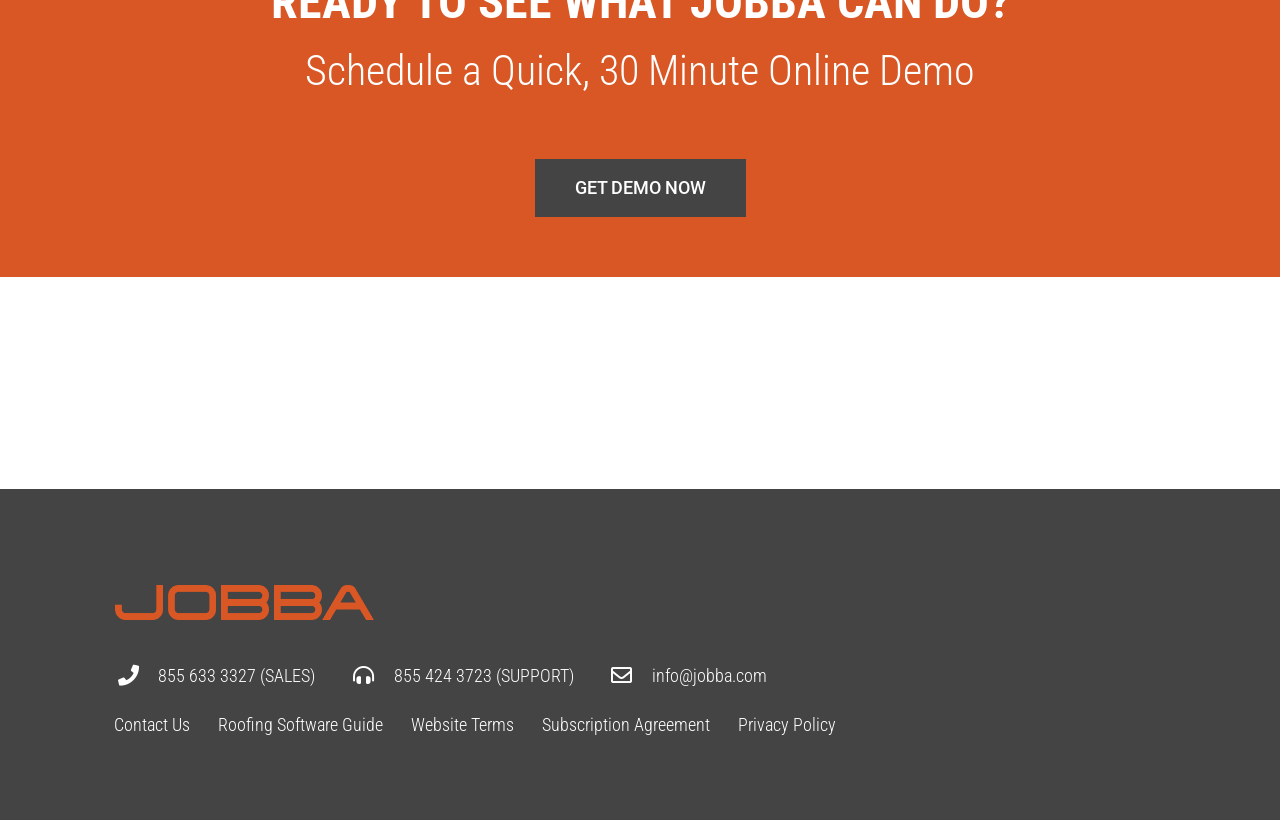Find the bounding box coordinates for the area that should be clicked to accomplish the instruction: "Get a demo now".

[0.418, 0.194, 0.582, 0.265]